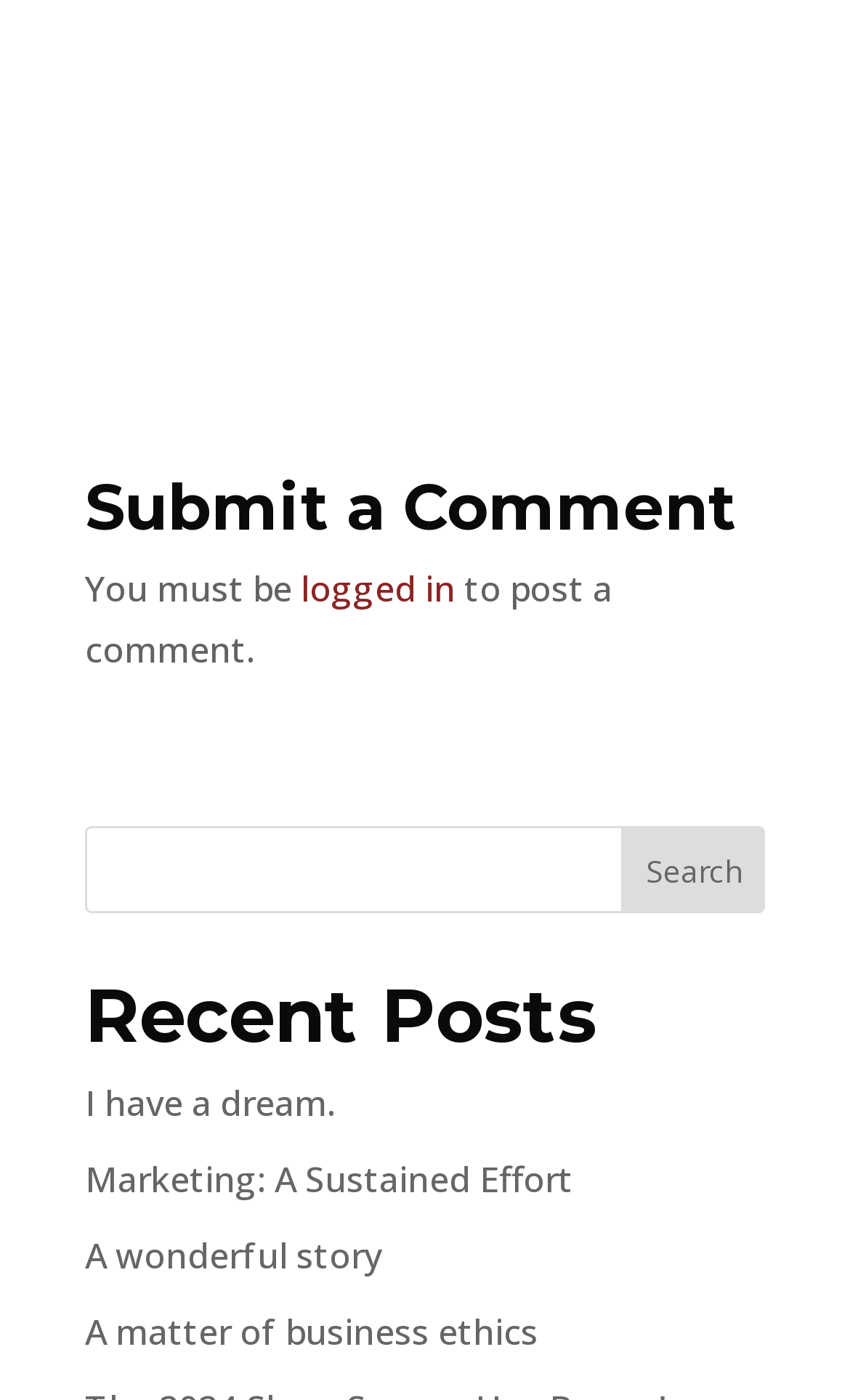Identify the bounding box coordinates of the specific part of the webpage to click to complete this instruction: "Submit a comment".

[0.1, 0.34, 0.9, 0.401]